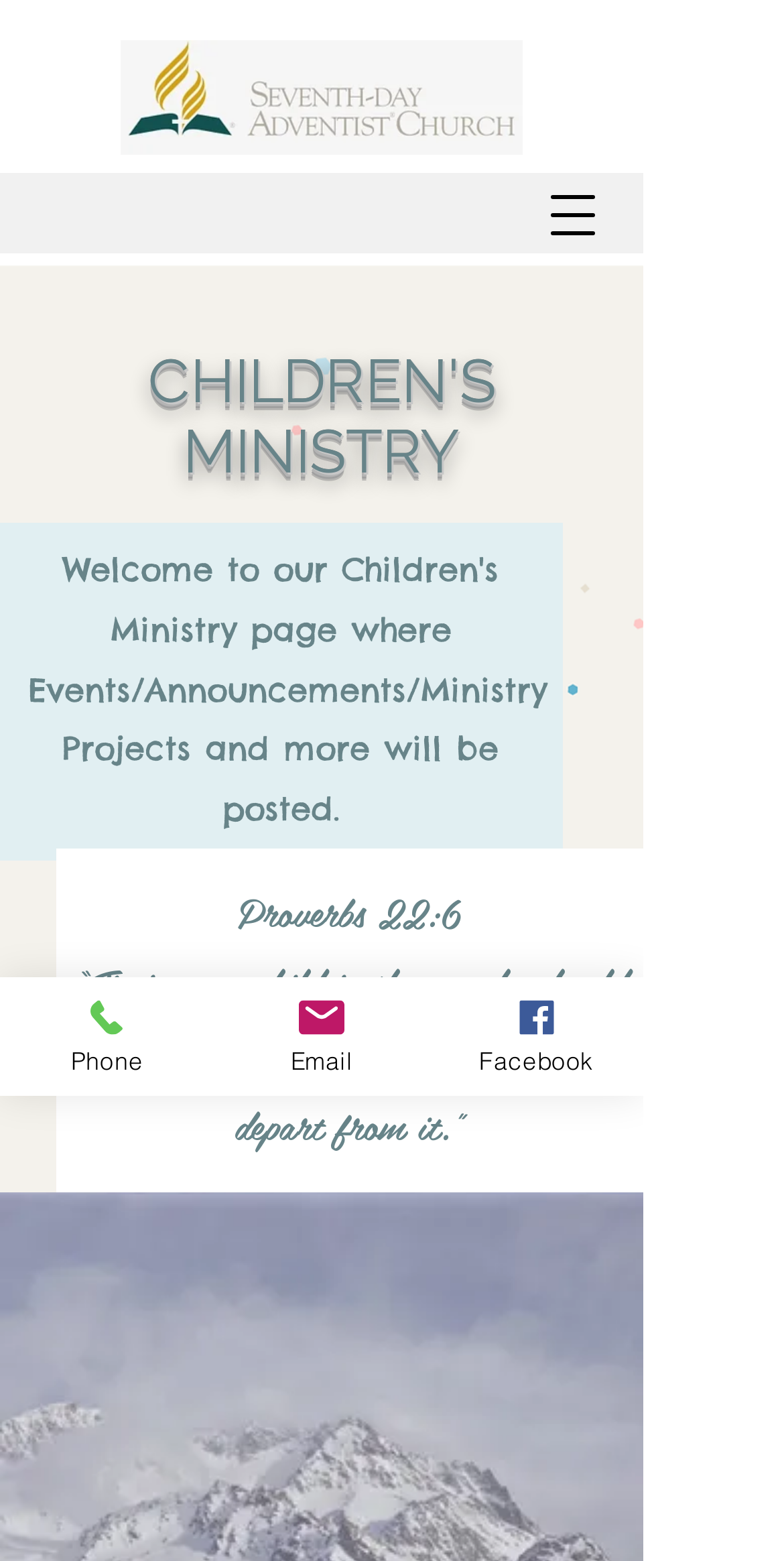How many social media links are present on the webpage?
Answer the question with detailed information derived from the image.

Although there are three links present on the webpage, only one of them is a social media link, which is the 'Facebook' link. The other two links are for 'Phone' and 'Email'.